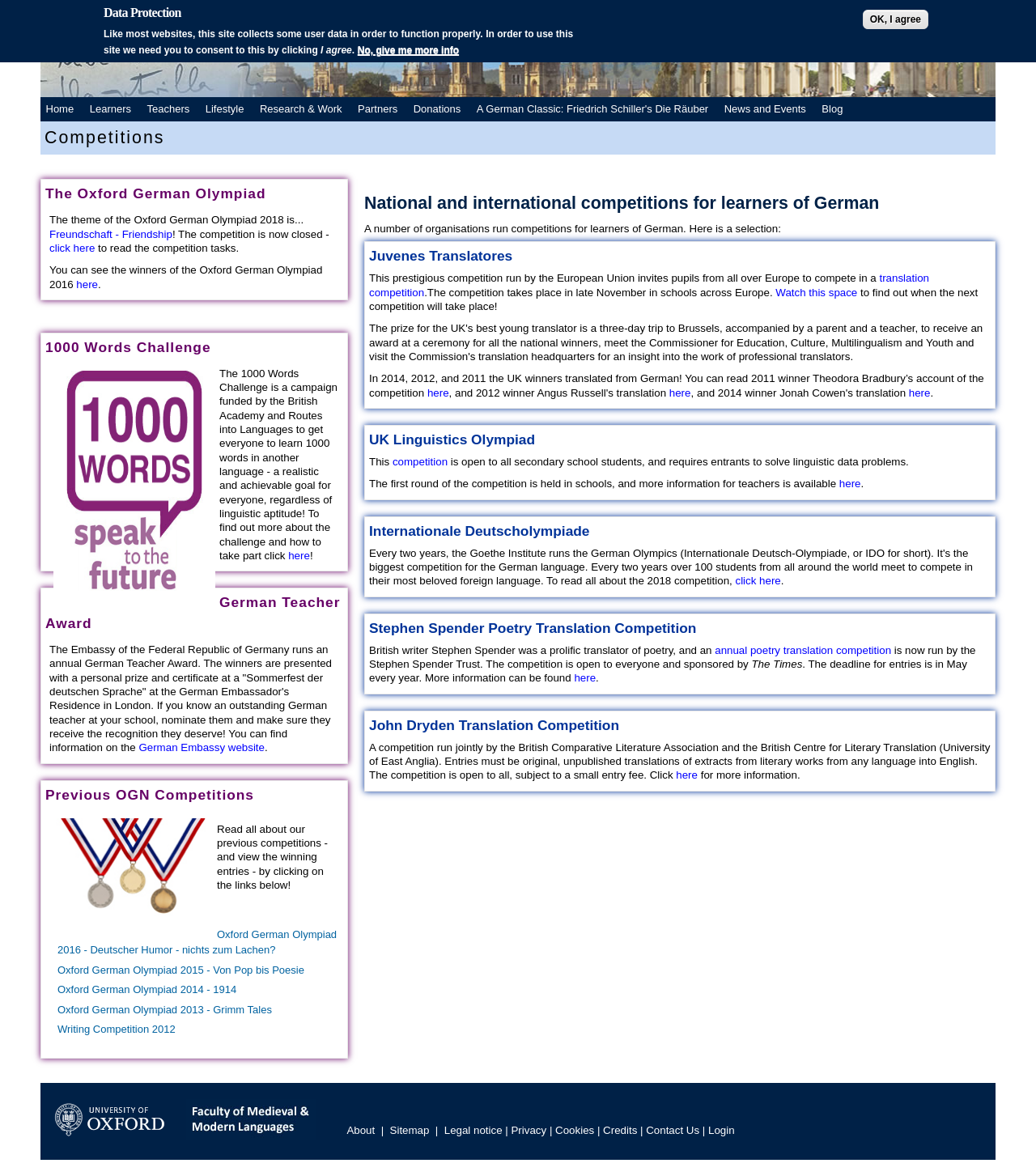How many competitions are listed under 'Previous OGN Competitions'?
Based on the visual information, provide a detailed and comprehensive answer.

I counted the number of links listed under the heading 'Previous OGN Competitions' and found 5 links: 'Oxford German Olympiad 2016 - Deutscher Humor - nichts zum Lachen?', 'Oxford German Olympiad 2015 - Von Pop bis Poesie', 'Oxford German Olympiad 2014 - 1914', 'Oxford German Olympiad 2013 - Grimm Tales', and 'Writing Competition 2012'.